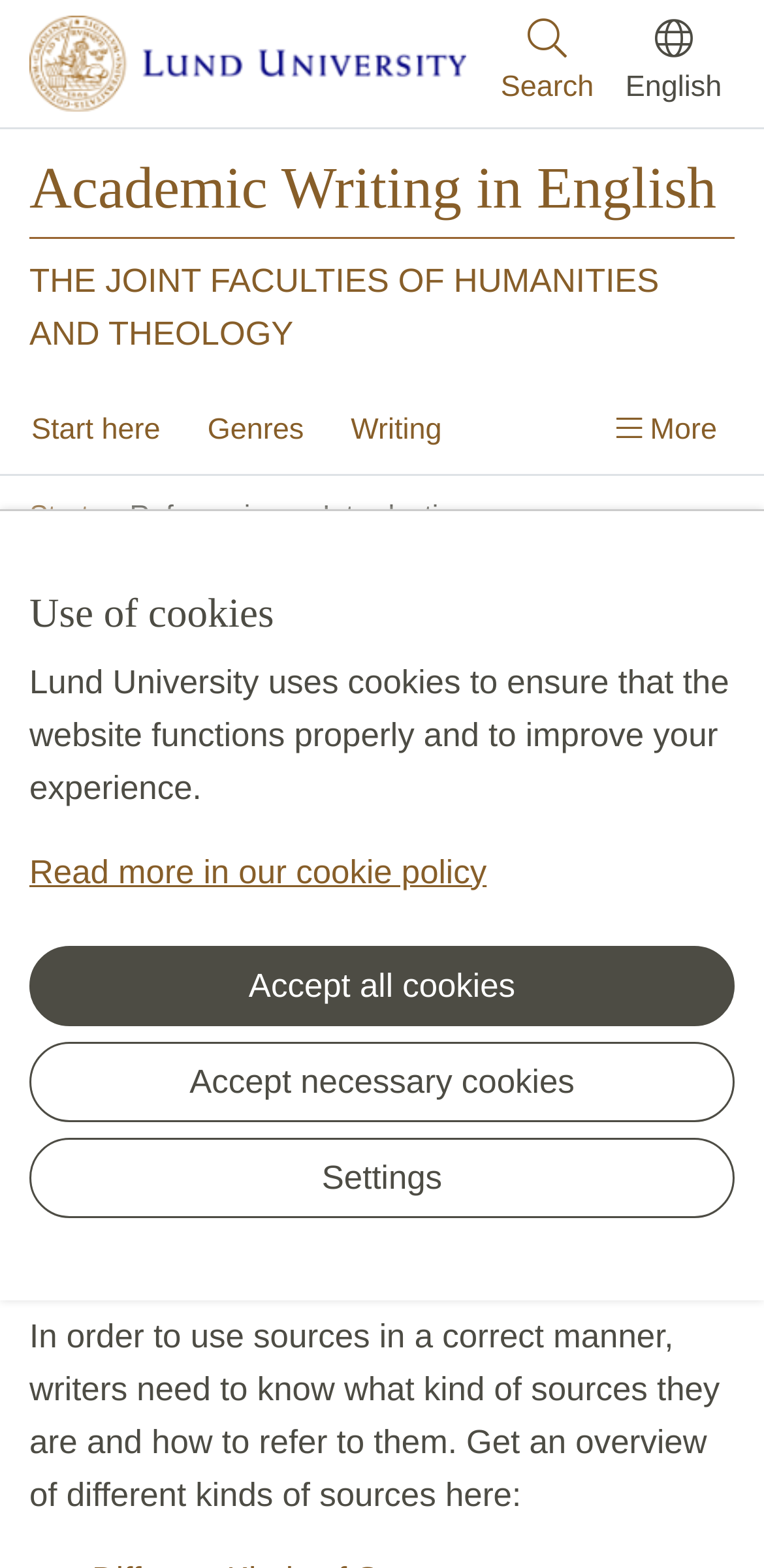What is the purpose of the 'Use of cookies' section?
Refer to the image and give a detailed response to the question.

I found the answer by reading the 'Use of cookies' section, which explains that Lund University uses cookies to ensure the website functions properly and to improve the user's experience. It also provides a link to read more about the cookie policy.